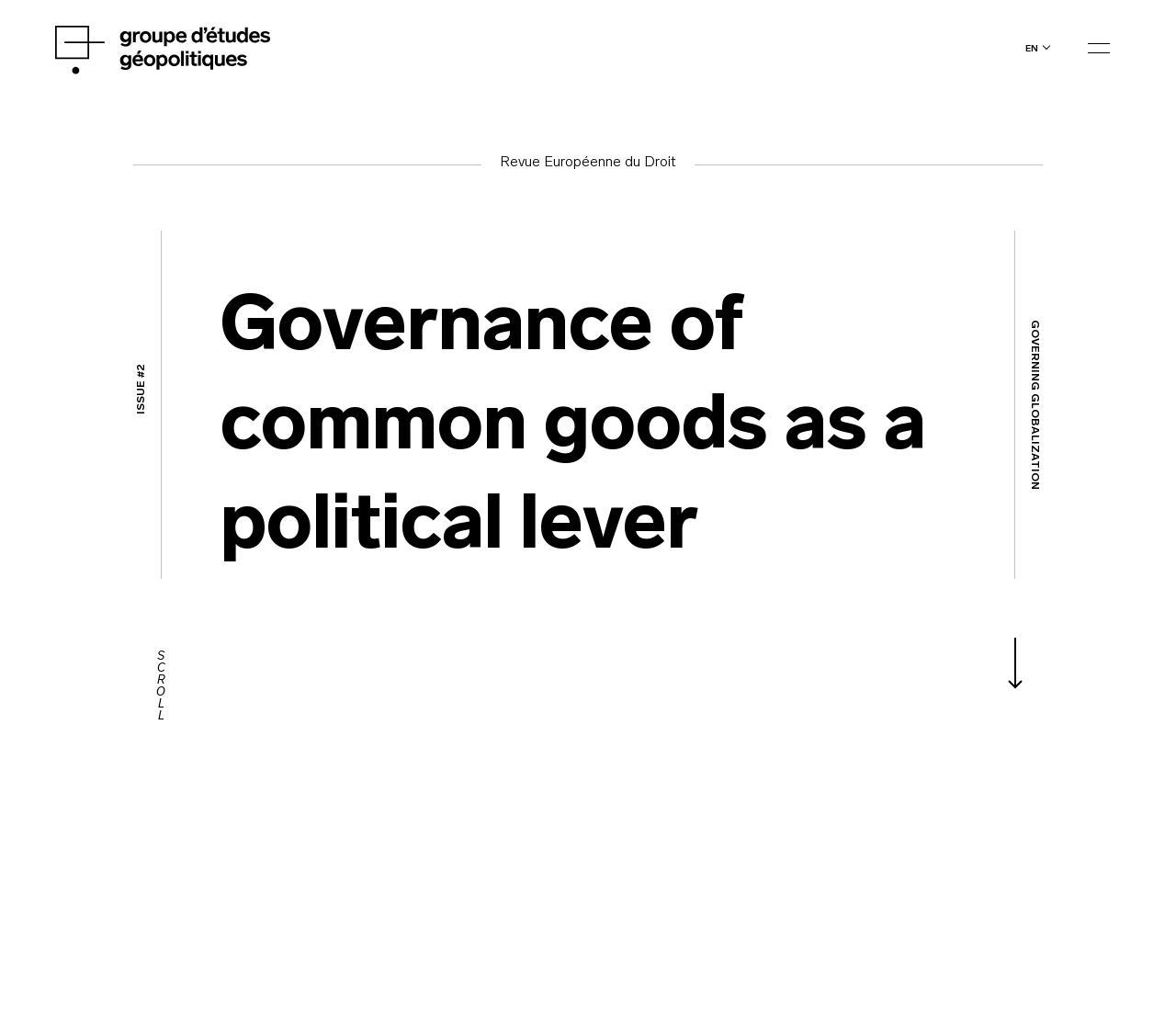Respond to the following query with just one word or a short phrase: 
What is the name of the city mentioned in the Bible chapter?

Babel